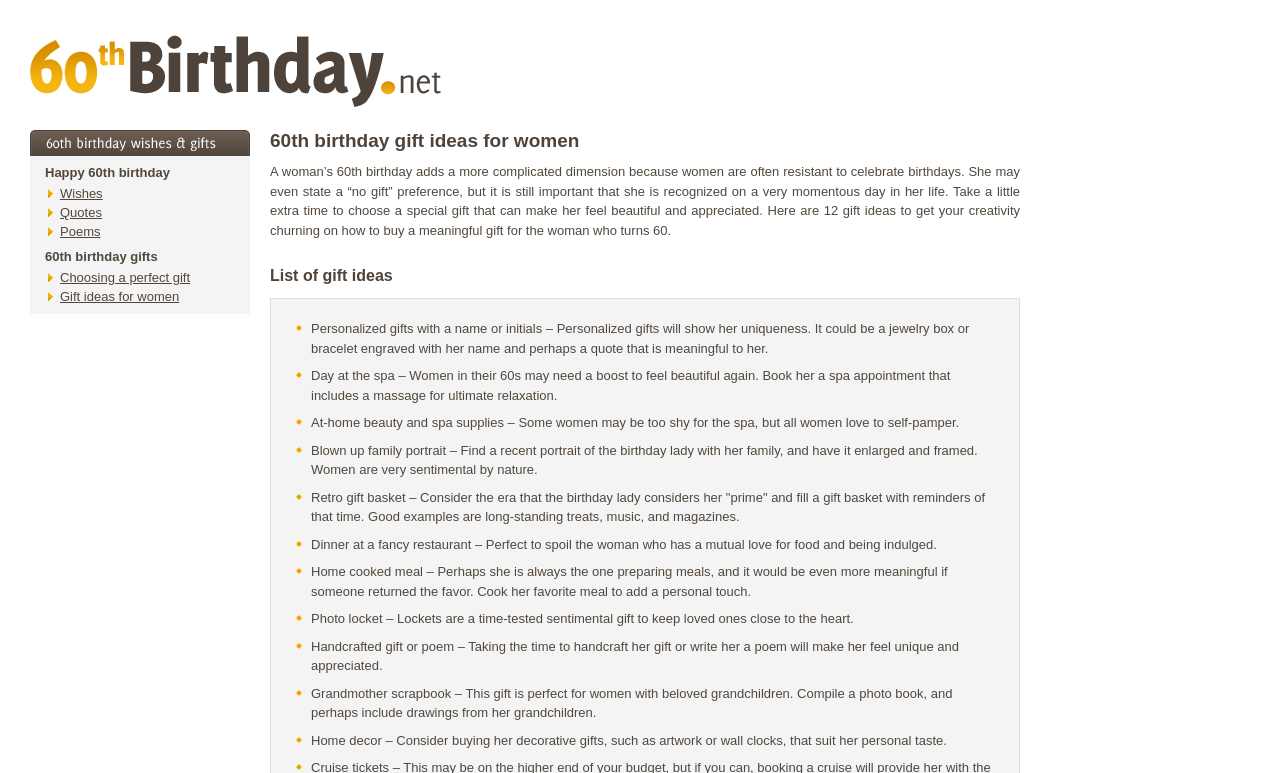Please provide a one-word or phrase answer to the question: 
What type of gifts are suggested for women?

Personalized and sentimental